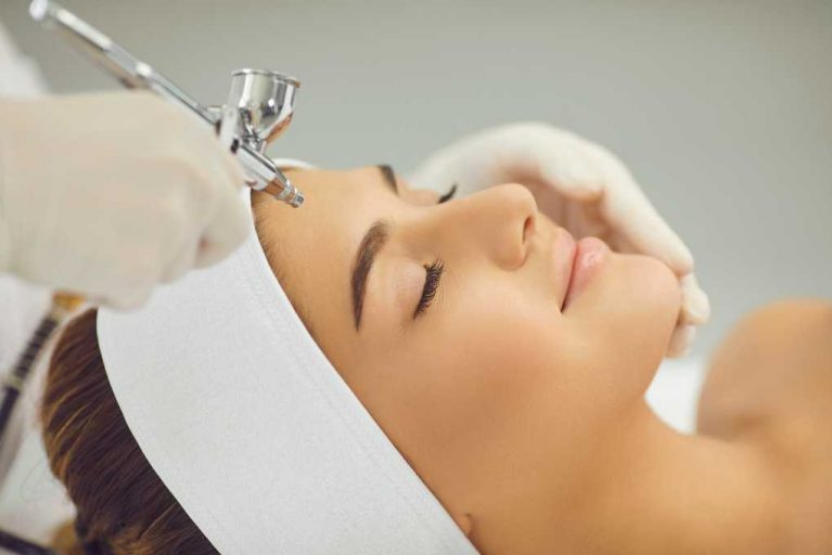What is the technician wearing on their hands?
Kindly offer a comprehensive and detailed response to the question.

The technician is wearing white gloves to maintain a clean and professional atmosphere during the skincare procedure, and to prevent any contamination or infection.